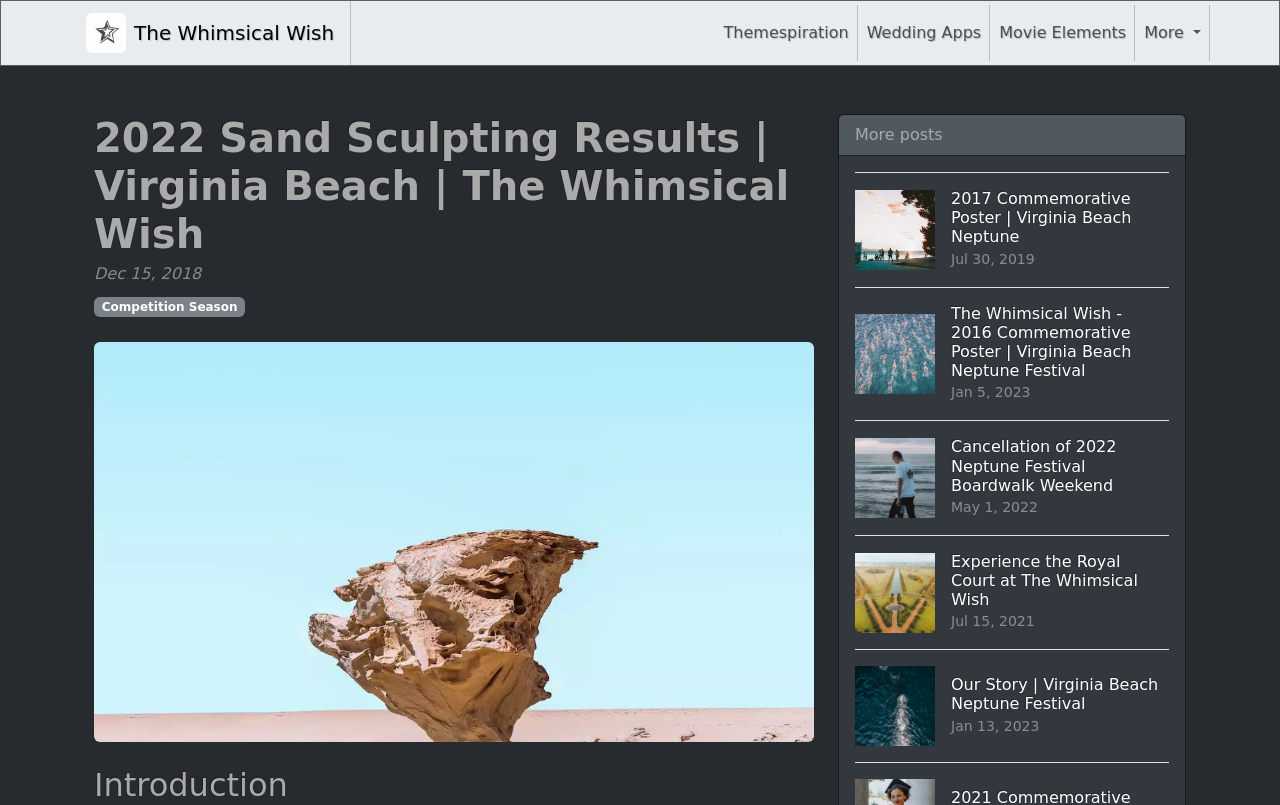Provide the bounding box coordinates of the area you need to click to execute the following instruction: "Click the logo of The Whimsical Wish".

[0.055, 0.001, 0.274, 0.081]